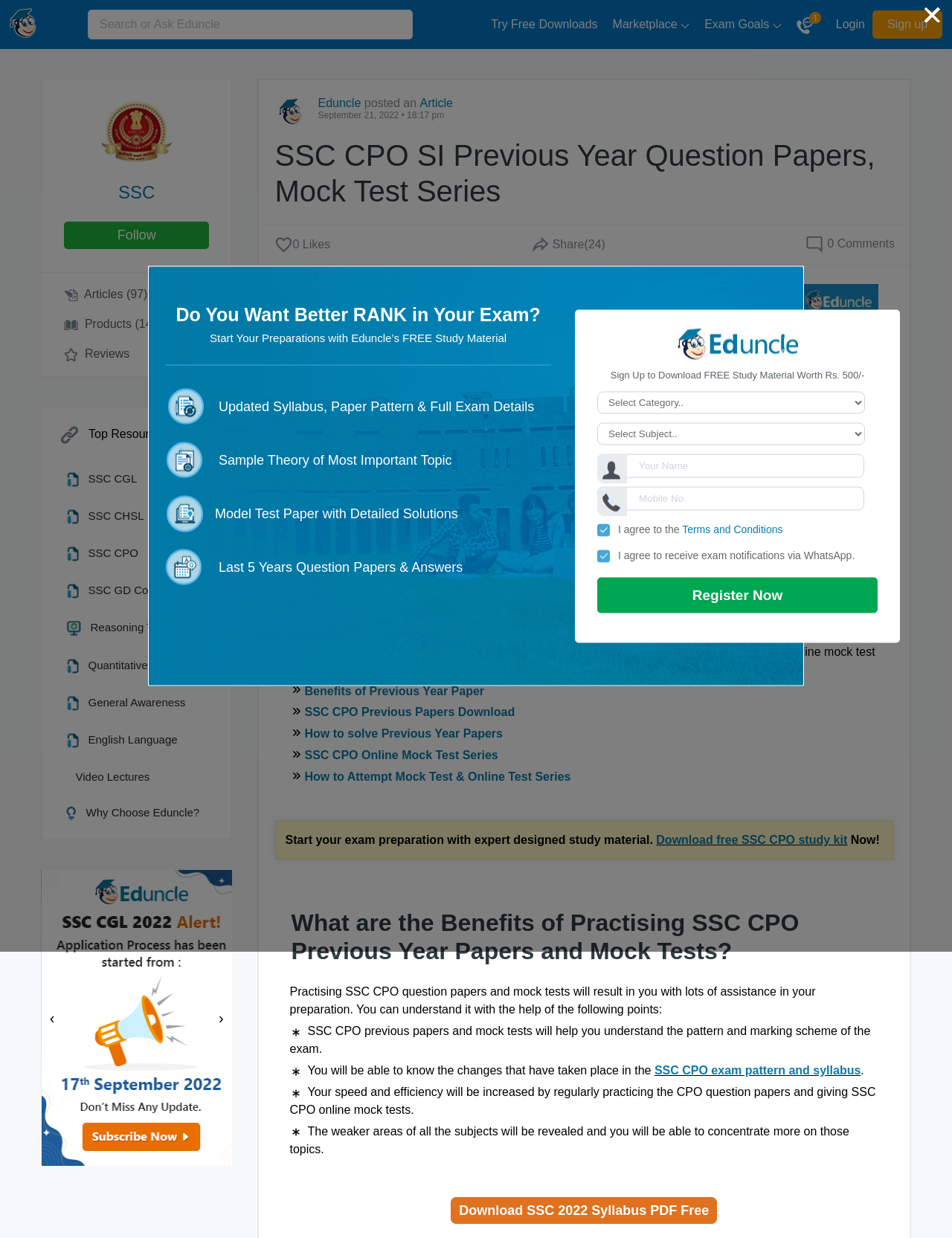Identify the bounding box coordinates of the clickable region required to complete the instruction: "Login". The coordinates should be given as four float numbers within the range of 0 and 1, i.e., [left, top, right, bottom].

[0.87, 0.005, 0.916, 0.035]